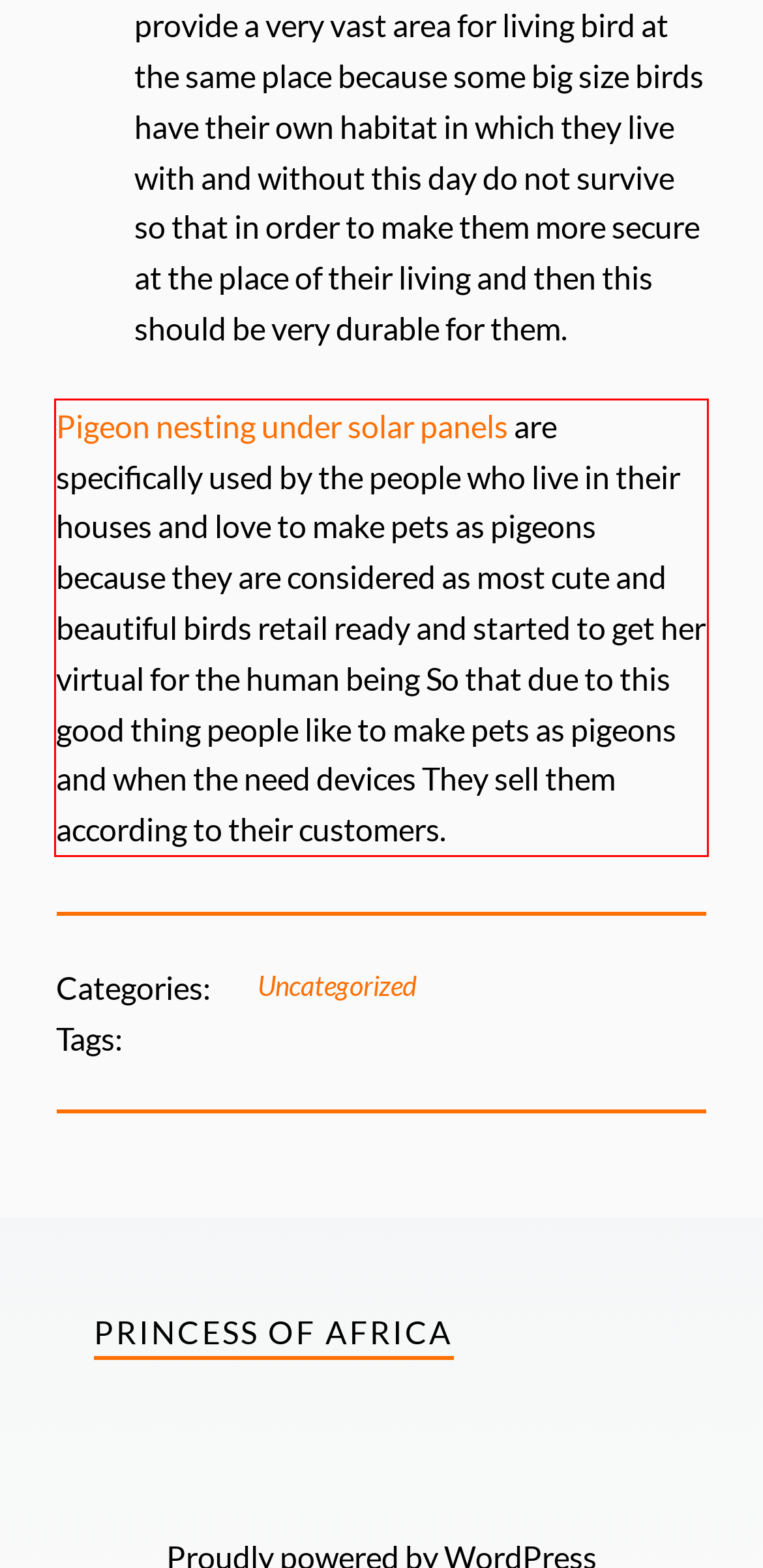Analyze the screenshot of a webpage where a red rectangle is bounding a UI element. Extract and generate the text content within this red bounding box.

Pigeon nesting under solar panels are specifically used by the people who live in their houses and love to make pets as pigeons because they are considered as most cute and beautiful birds retail ready and started to get her virtual for the human being So that due to this good thing people like to make pets as pigeons and when the need devices They sell them according to their customers.